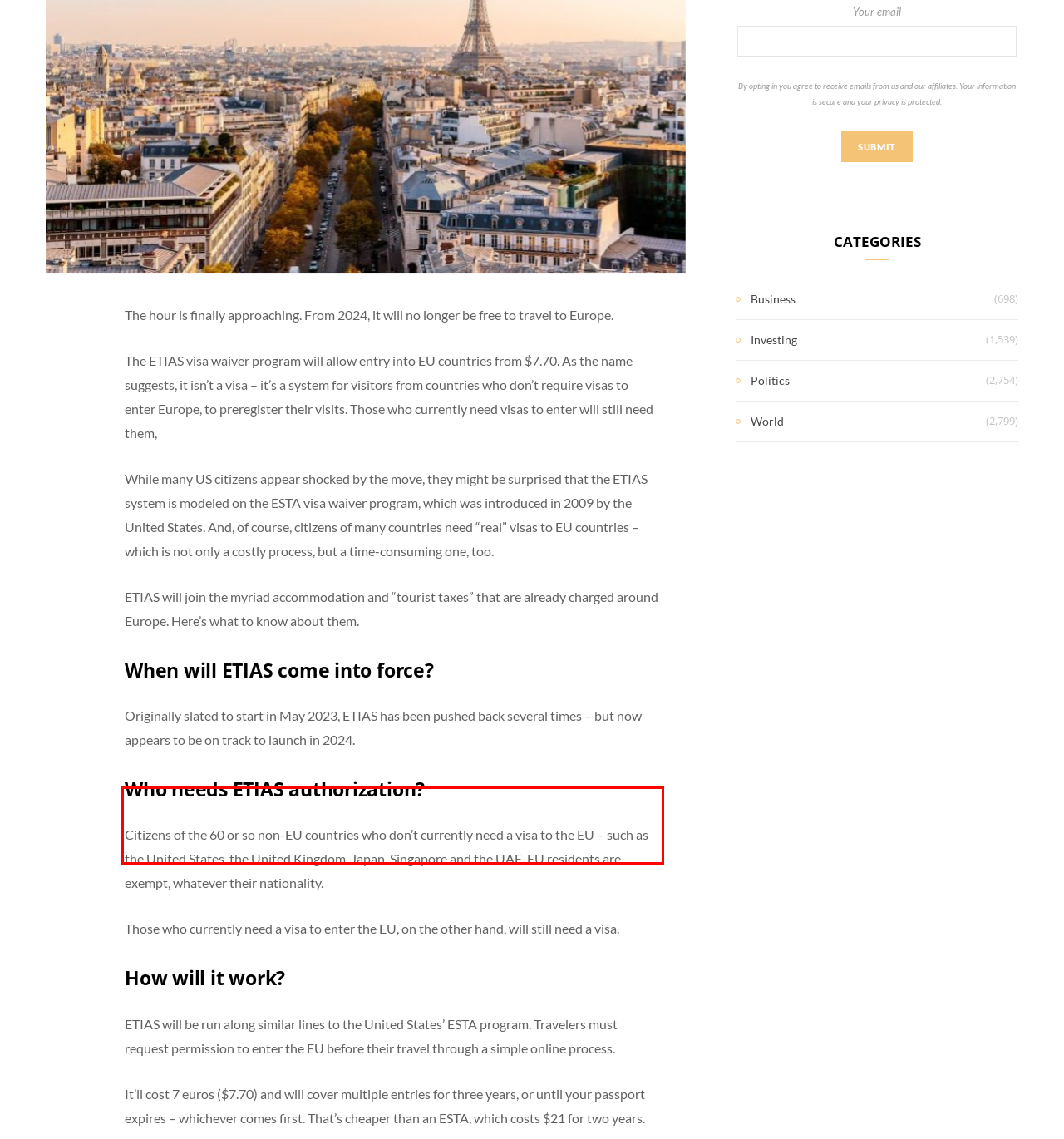You are given a screenshot with a red rectangle. Identify and extract the text within this red bounding box using OCR.

Citizens of the 60 or so non-EU countries who don’t currently need a visa to the EU – such as the United States, the United Kingdom, Japan, Singapore and the UAE. EU residents are exempt, whatever their nationality.